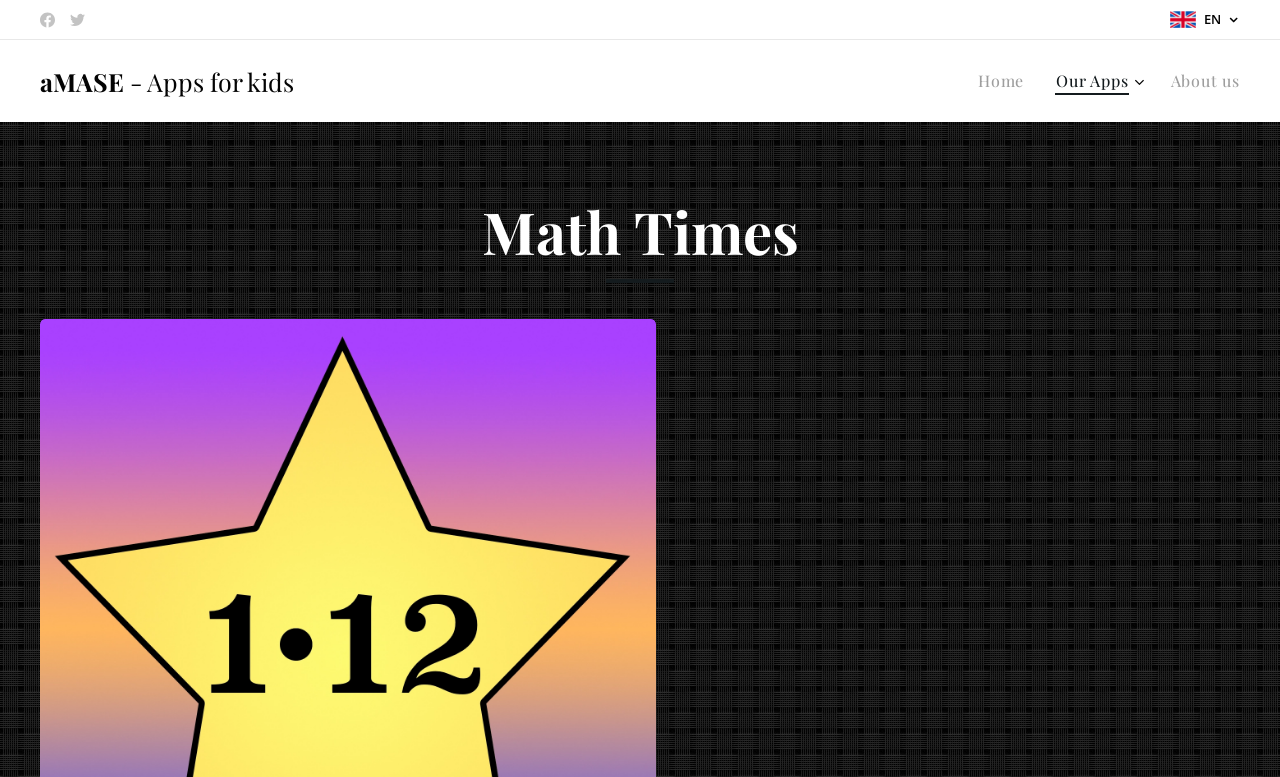Determine the bounding box coordinates of the clickable area required to perform the following instruction: "select language". The coordinates should be represented as four float numbers between 0 and 1: [left, top, right, bottom].

[0.941, 0.012, 0.954, 0.035]